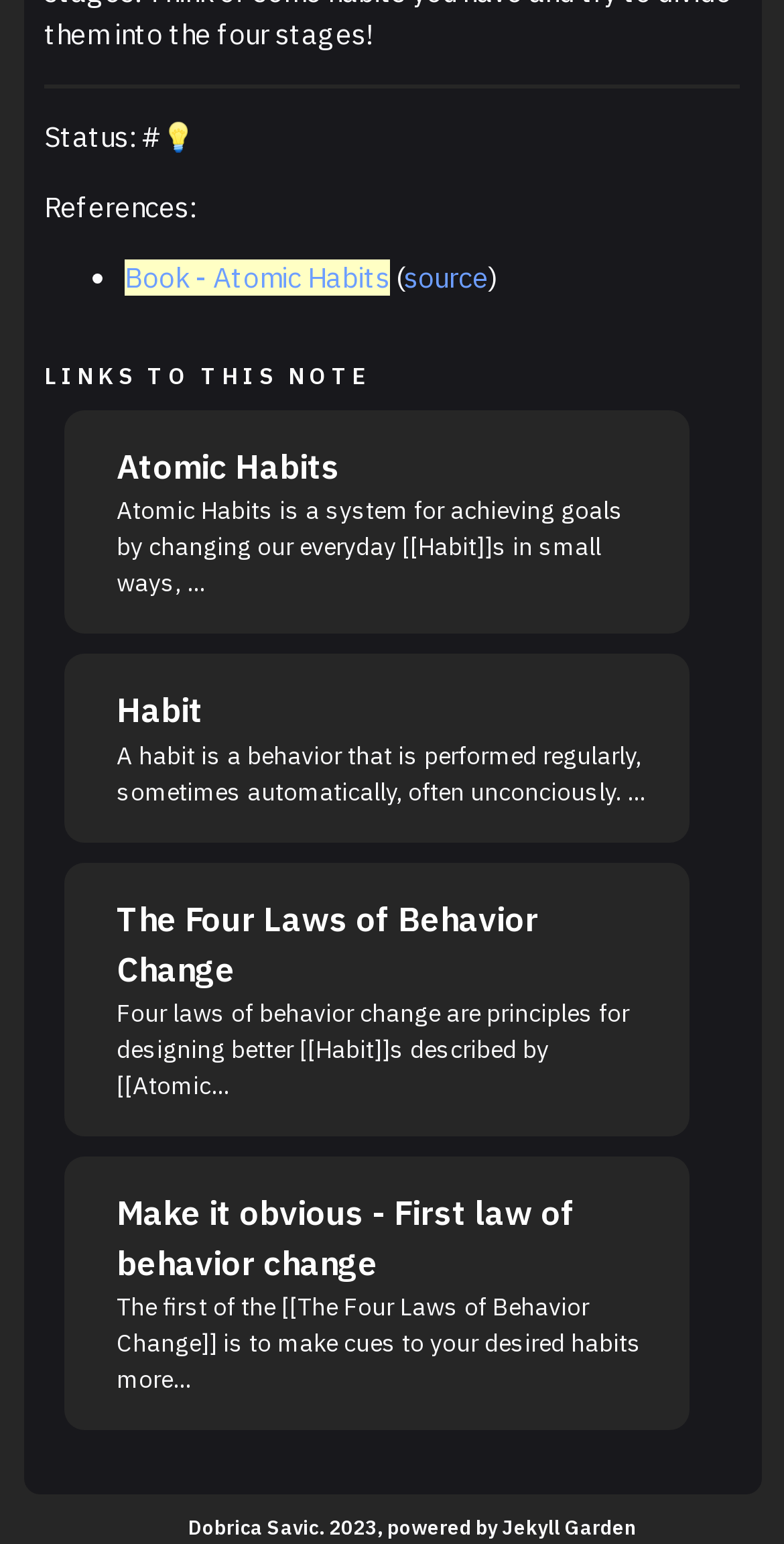Based on the provided description, "Jekyll Garden", find the bounding box of the corresponding UI element in the screenshot.

[0.64, 0.98, 0.812, 0.997]